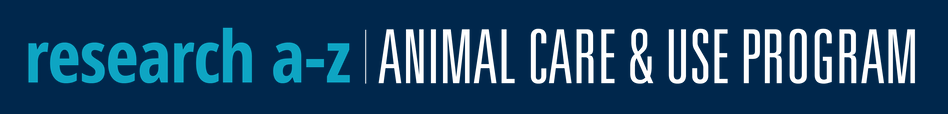Examine the screenshot and answer the question in as much detail as possible: What is the color of the font used for 'research a-z'?

The color of the font used for 'research a-z' is turquoise because the caption specifically describes the font as 'dynamic turquoise', which indicates that the font is prominently displayed in this color.